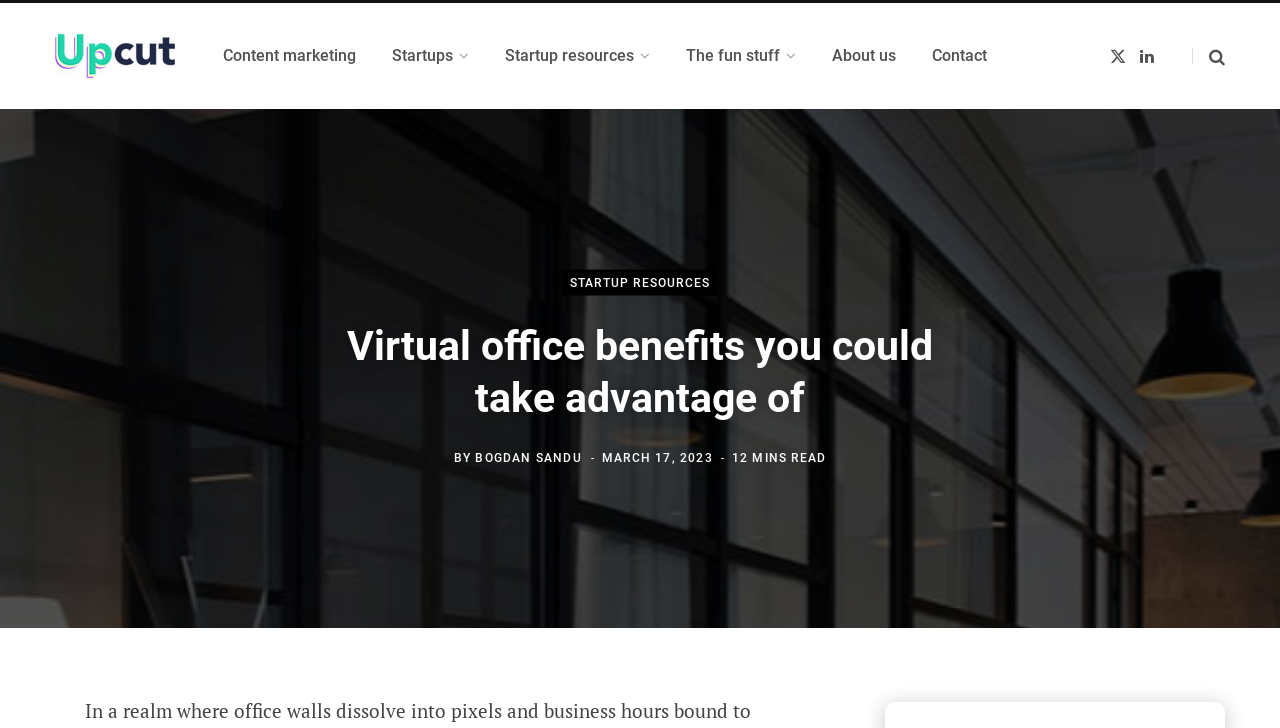Specify the bounding box coordinates of the element's region that should be clicked to achieve the following instruction: "Read the article by BOGDAN SANDU". The bounding box coordinates consist of four float numbers between 0 and 1, in the format [left, top, right, bottom].

[0.371, 0.619, 0.455, 0.638]